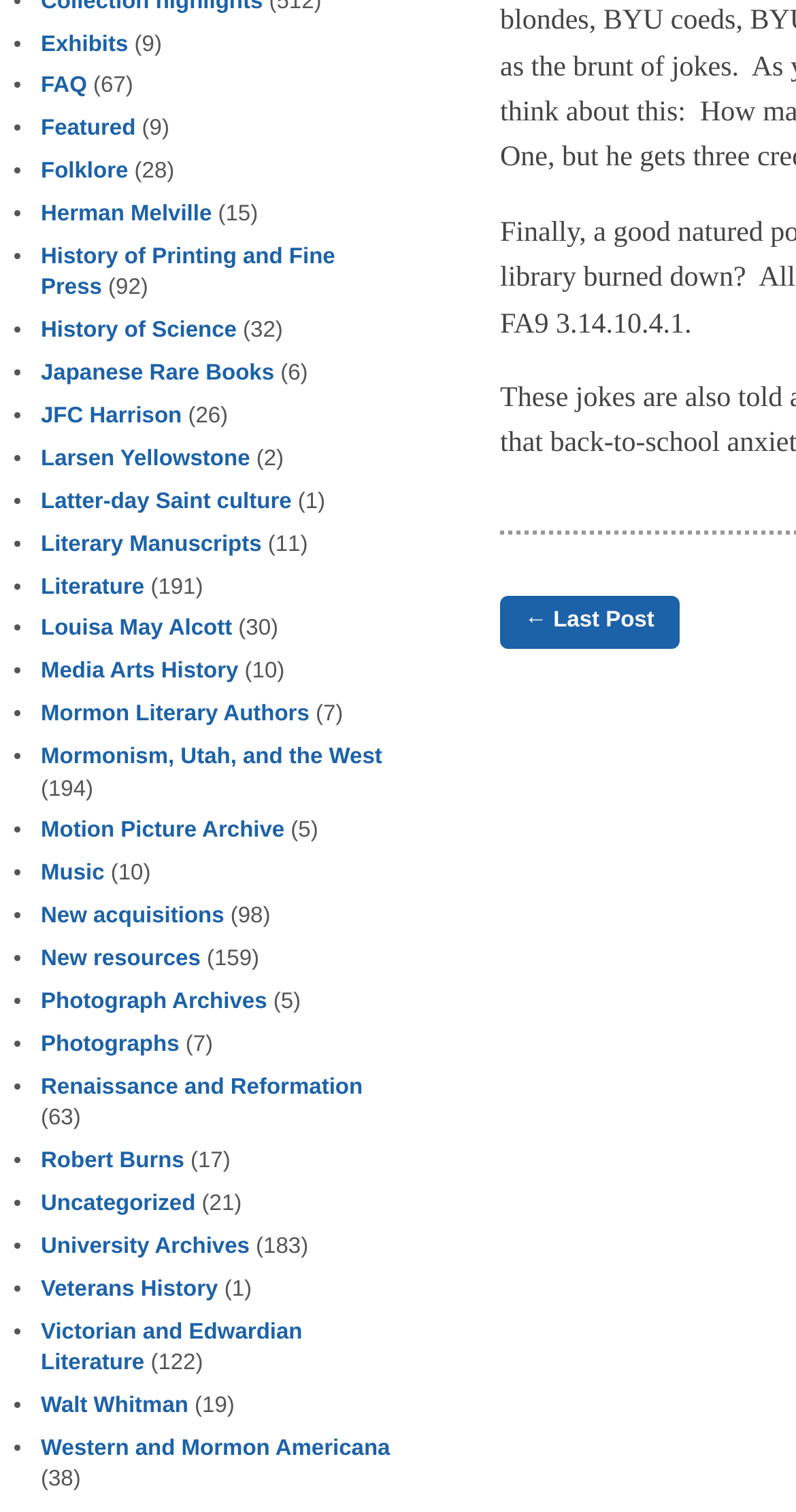Please locate the bounding box coordinates of the region I need to click to follow this instruction: "view February 2024".

None